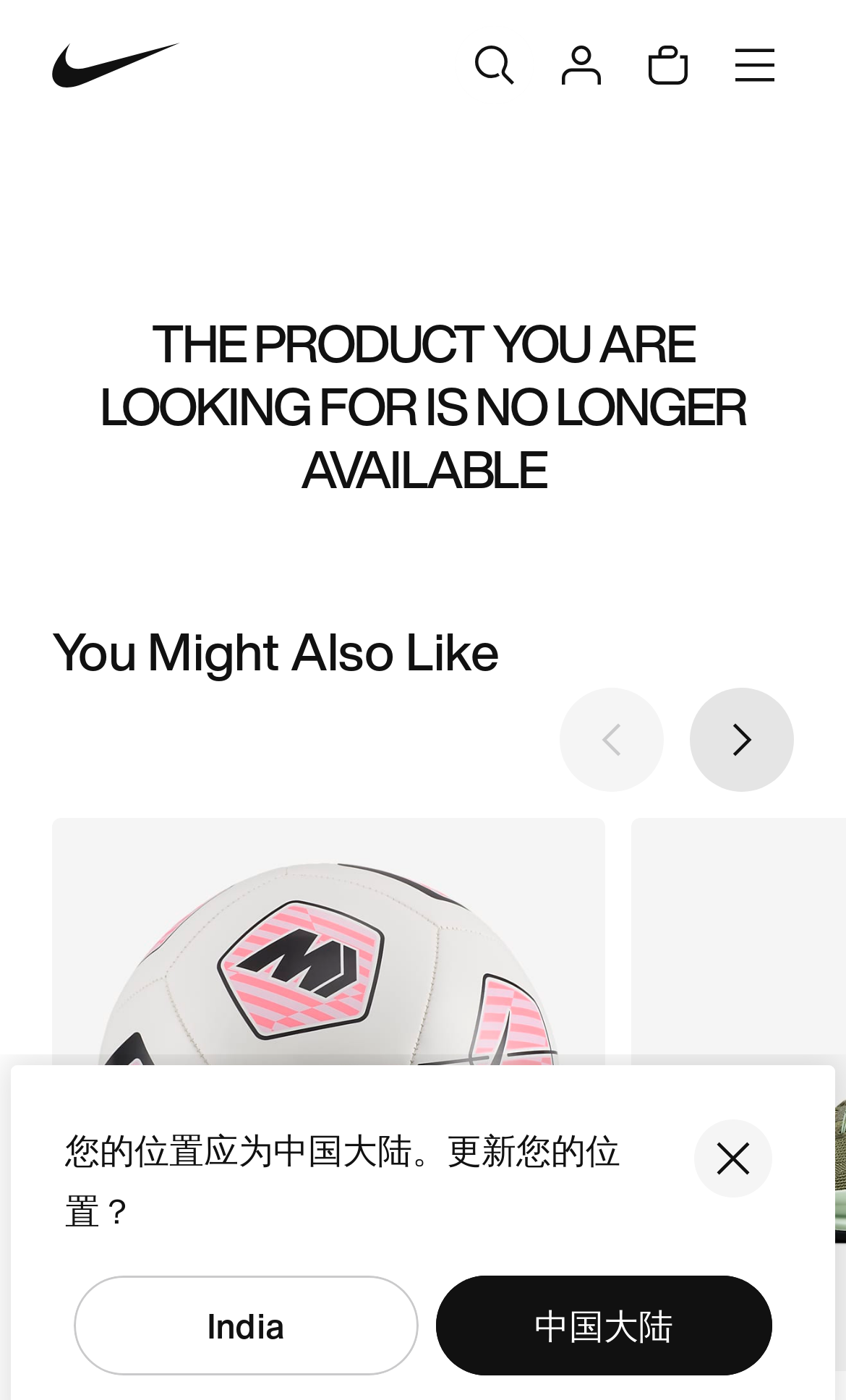Determine the bounding box coordinates of the element's region needed to click to follow the instruction: "go to Nike homepage". Provide these coordinates as four float numbers between 0 and 1, formatted as [left, top, right, bottom].

[0.062, 0.002, 0.213, 0.093]